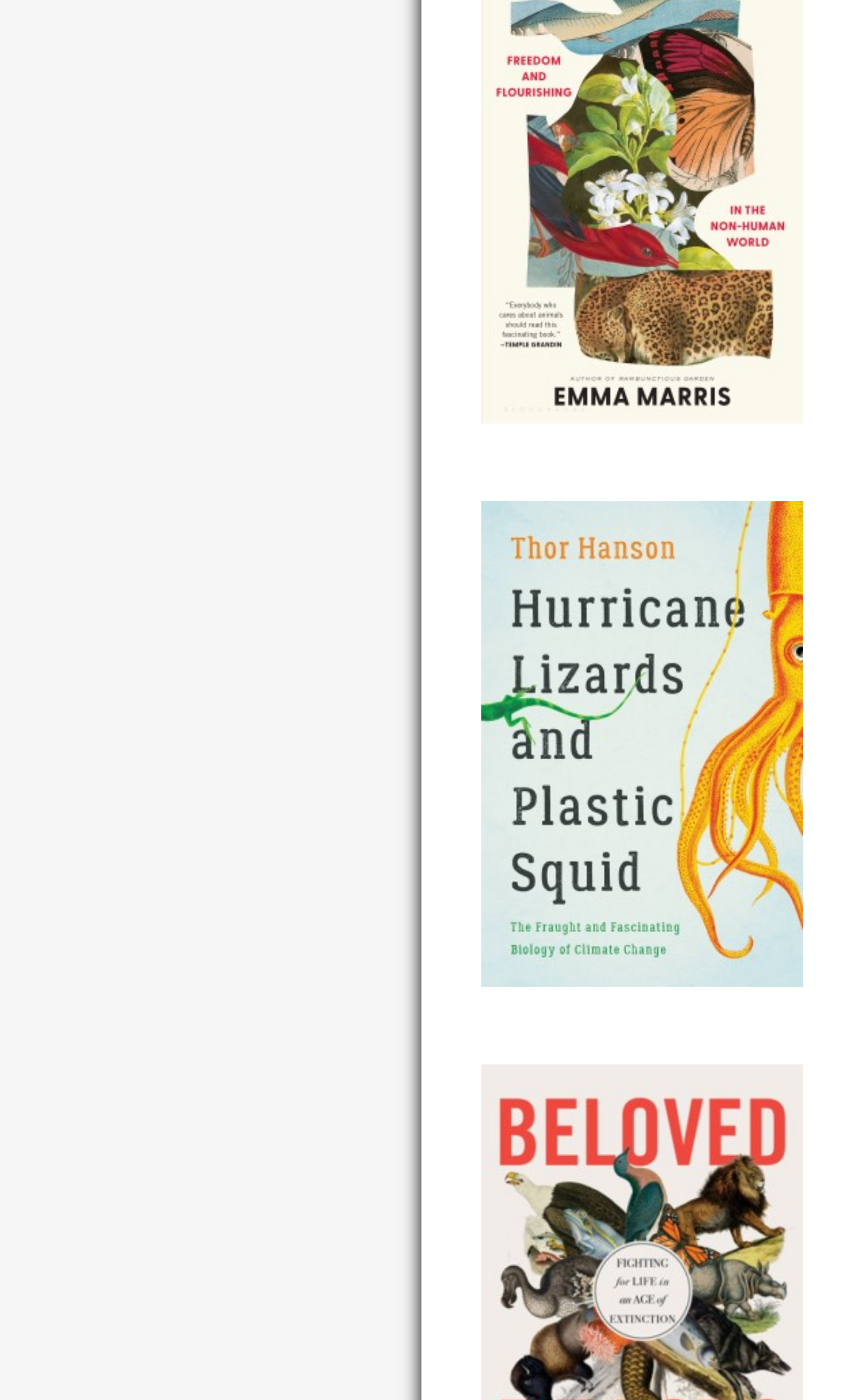Identify the bounding box for the UI element that is described as follows: "title="Wild souls"".

[0.556, 0.284, 0.928, 0.307]